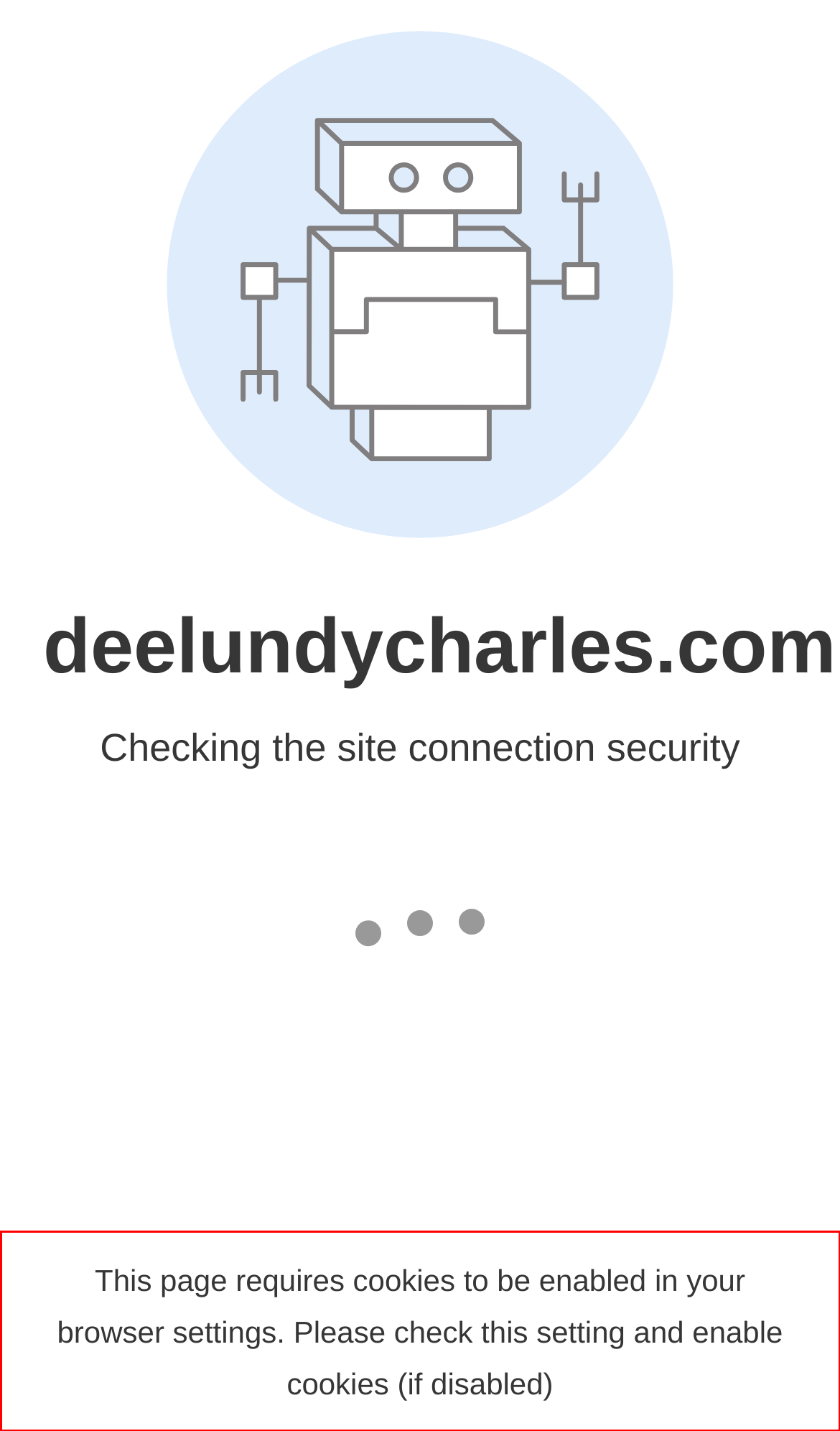Please analyze the screenshot of a webpage and extract the text content within the red bounding box using OCR.

This page requires cookies to be enabled in your browser settings. Please check this setting and enable cookies (if disabled)